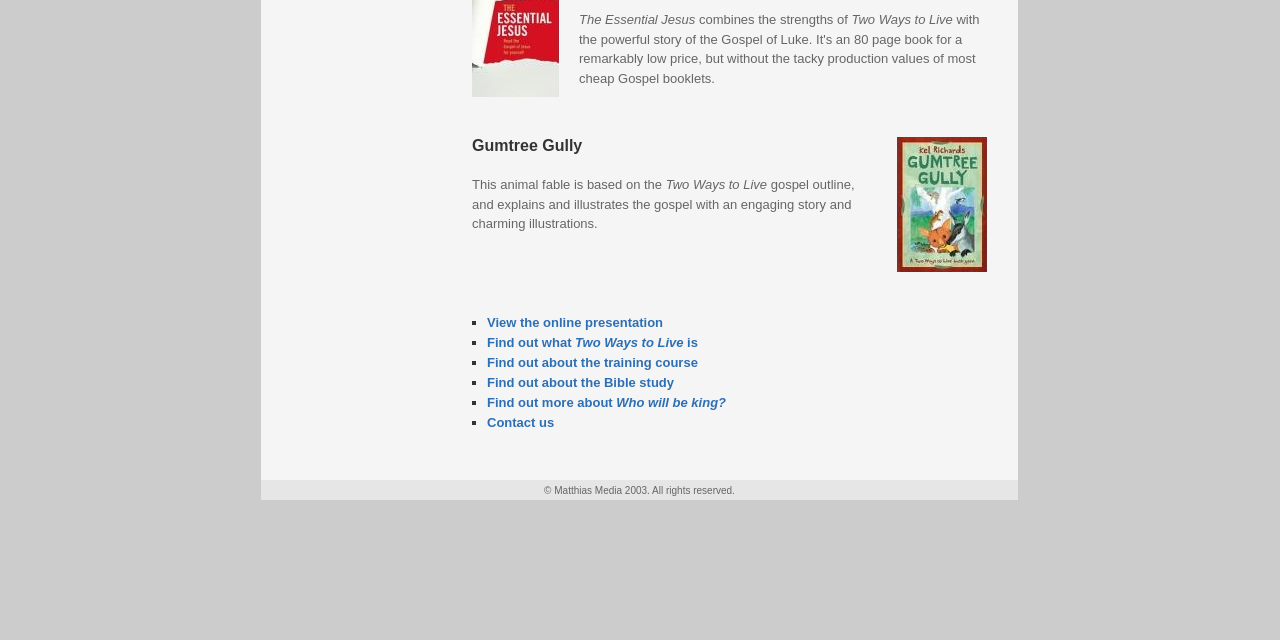Identify the bounding box for the described UI element. Provide the coordinates in (top-left x, top-left y, bottom-right x, bottom-right y) format with values ranging from 0 to 1: Contact us

[0.38, 0.648, 0.433, 0.672]